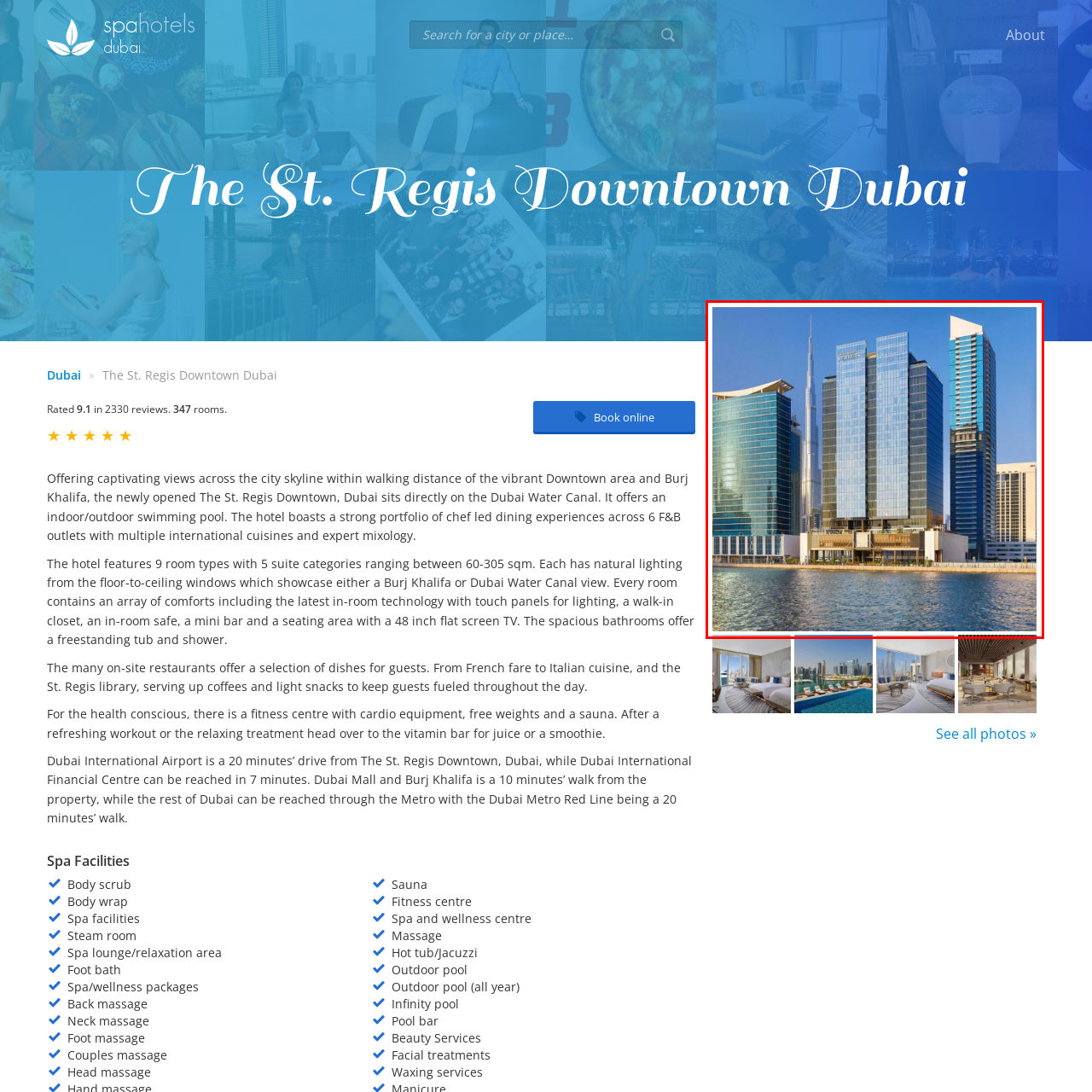What is the location of the hotel in relation to Dubai Mall?
Look at the image highlighted by the red bounding box and answer the question with a single word or brief phrase.

Within walking distance